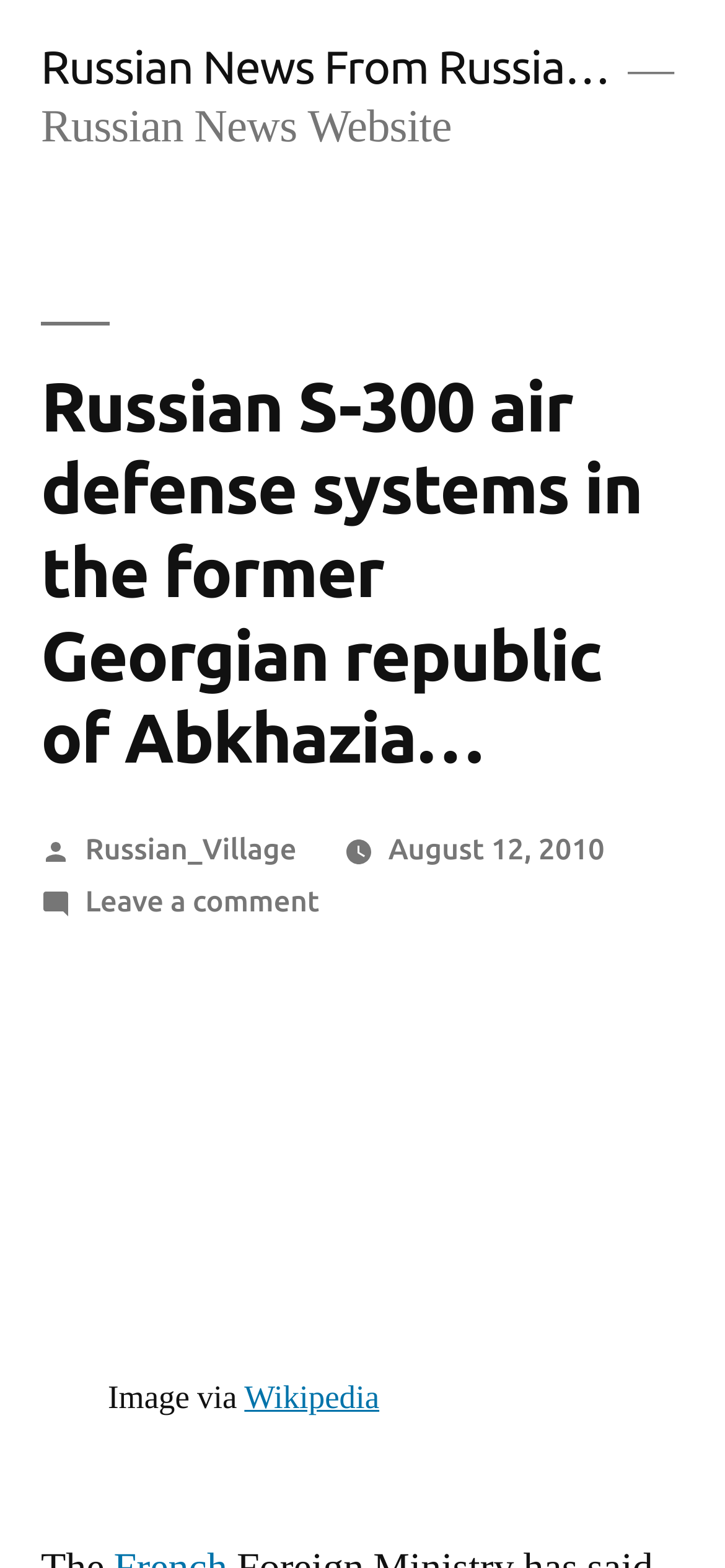Provide a brief response to the question using a single word or phrase: 
What is the name of the news website?

Russian News Website